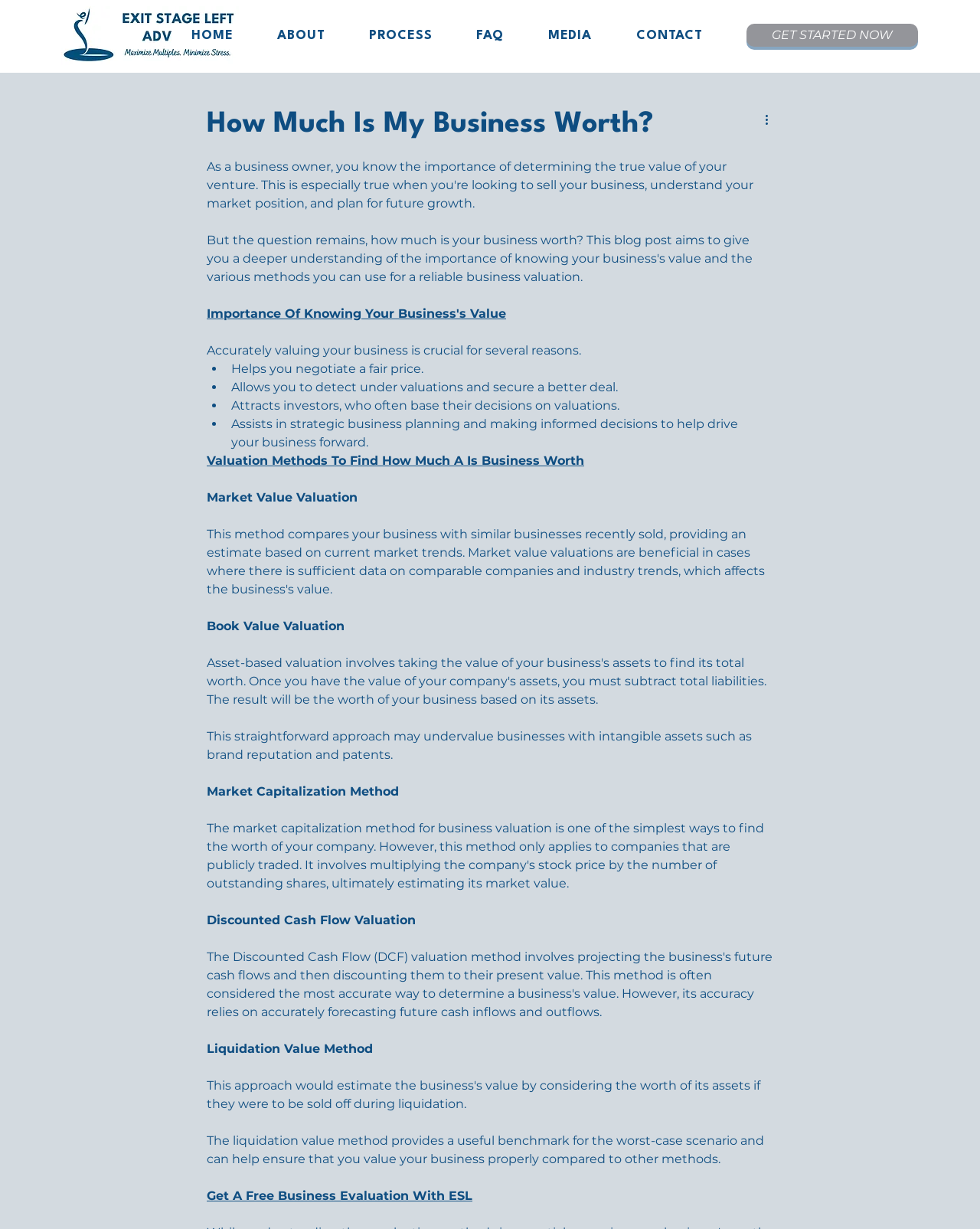Provide a brief response using a word or short phrase to this question:
What is the Market Value Valuation method?

Comparing with similar businesses